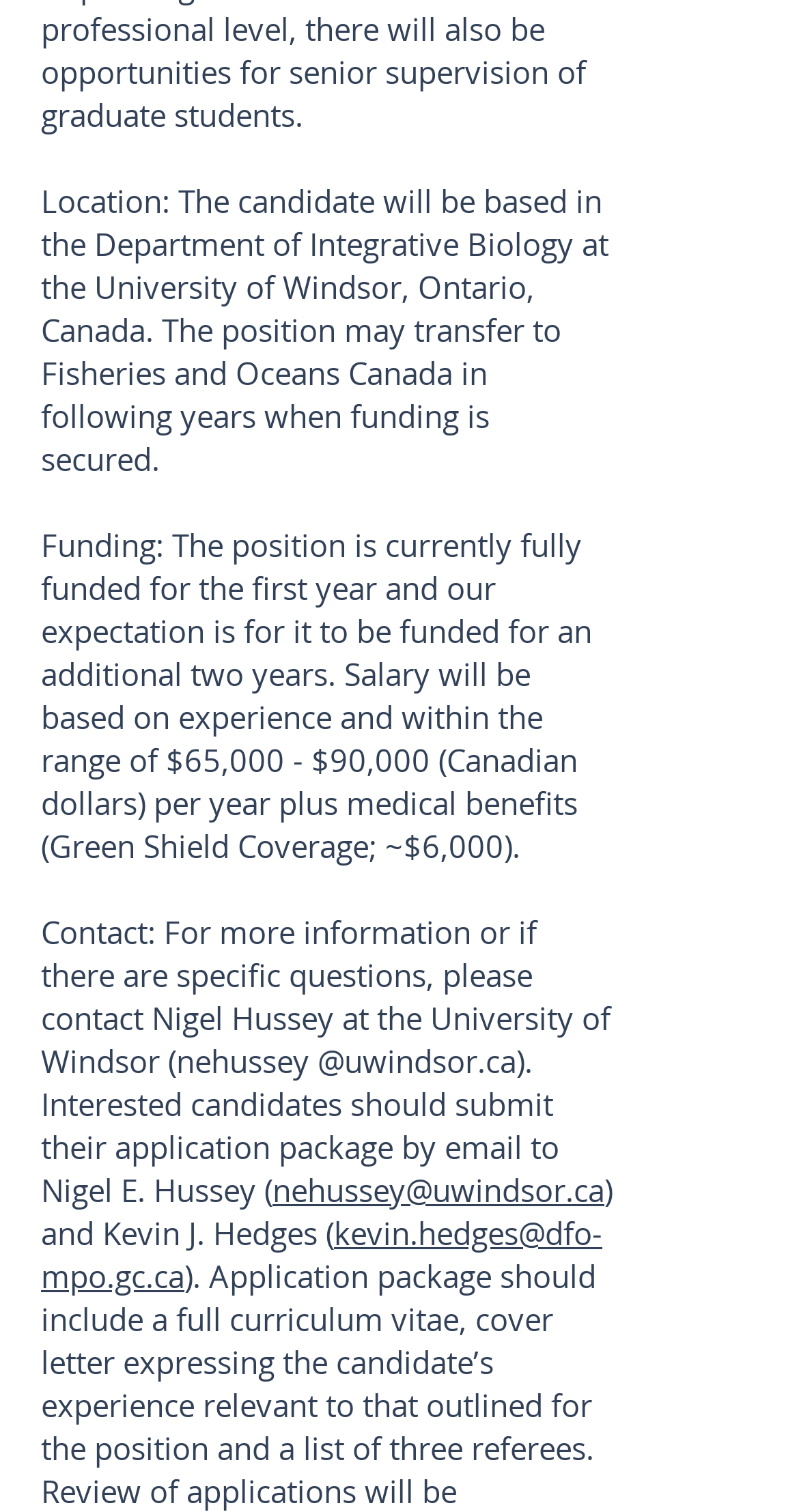From the element description: "nehussey@uwindsor.ca", extract the bounding box coordinates of the UI element. The coordinates should be expressed as four float numbers between 0 and 1, in the order [left, top, right, bottom].

[0.341, 0.773, 0.756, 0.8]